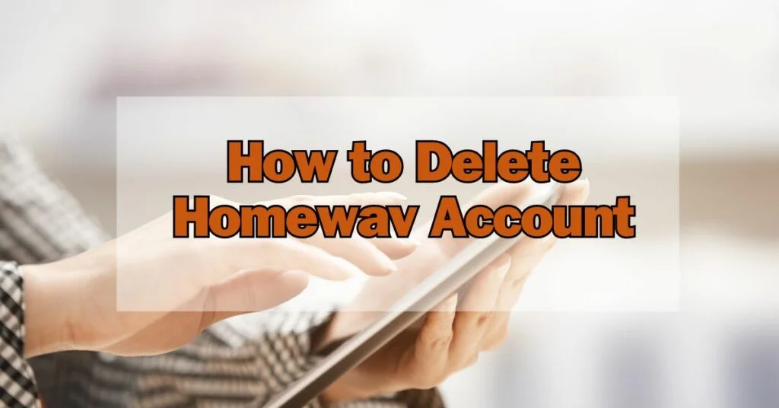What is the color of the font?
Please provide a single word or phrase as your answer based on the screenshot.

orange